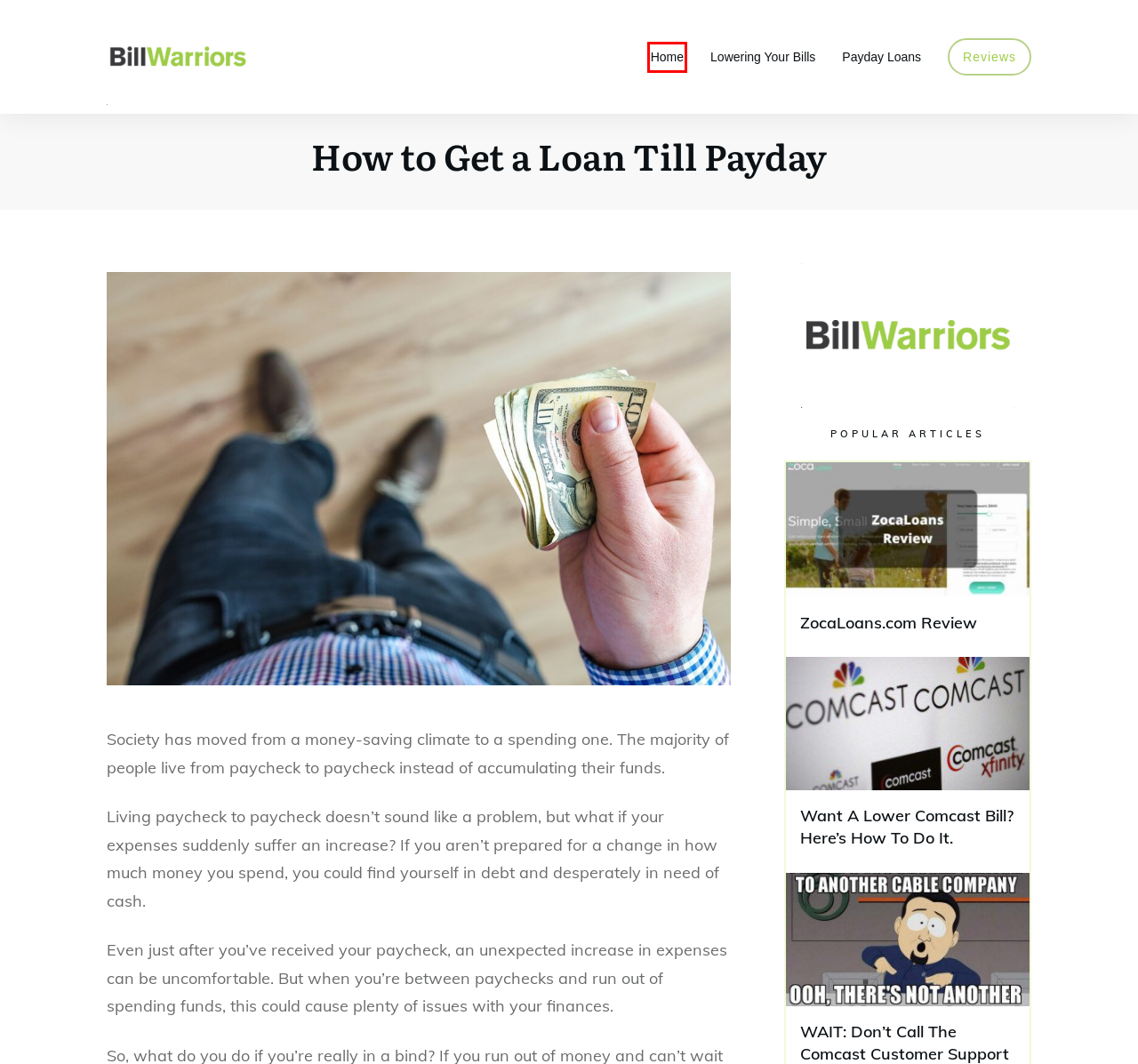You are given a screenshot of a webpage within which there is a red rectangle bounding box. Please choose the best webpage description that matches the new webpage after clicking the selected element in the bounding box. Here are the options:
A. ZocaLoans Review (ZocaLoans.com) | Is ZocaLoans Legit?
B. Idaho Archives - Bill Warriors
C. Are Payday Loans Illegal? See Payday Loan Laws By State
D. Lowering Your Bills Archives - Bill Warriors
E. Payday Loans Archives - Bill Warriors
F. Reviews Archives - Bill Warriors
G. Bill Warriors - Bill Warriors
H. Want A Lower Comcast Bill? Here's How To Do It.

G